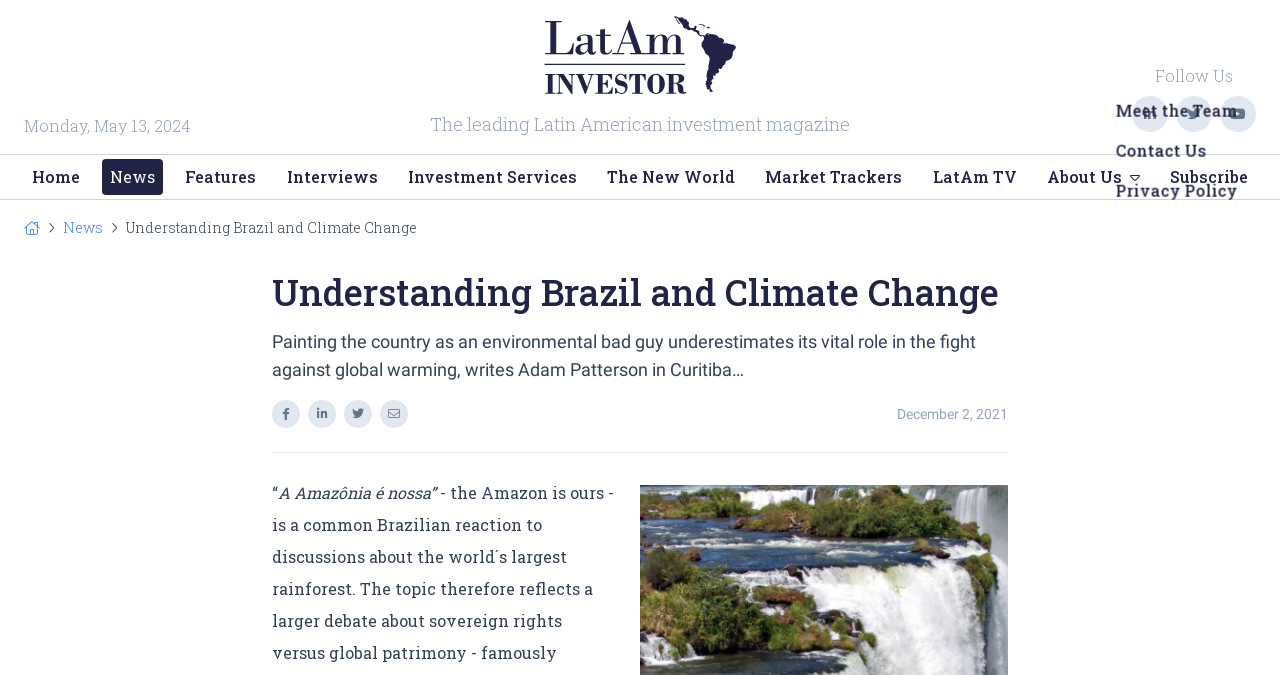Look at the image and write a detailed answer to the question: 
How many social media links are there?

I found the social media links by looking at the links with icons, which are '', '', '', and ''. There are four of them.